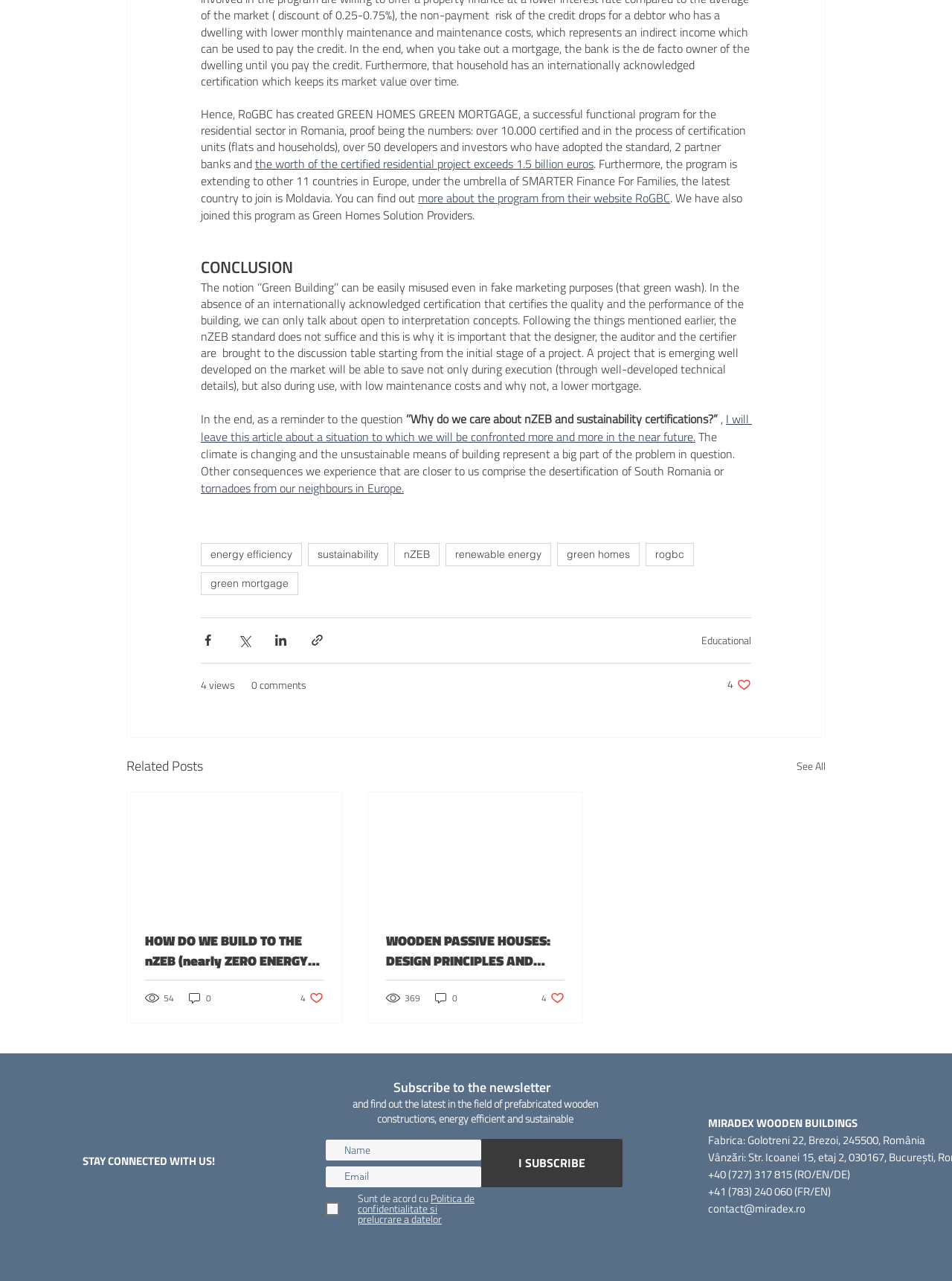What is the purpose of the 'Subscribe to the newsletter' section?
Refer to the image and offer an in-depth and detailed answer to the question.

The 'Subscribe to the newsletter' section allows users to provide their name and email address to receive updates and news on prefabricated wooden constructions, energy-efficient, and sustainable building practices.